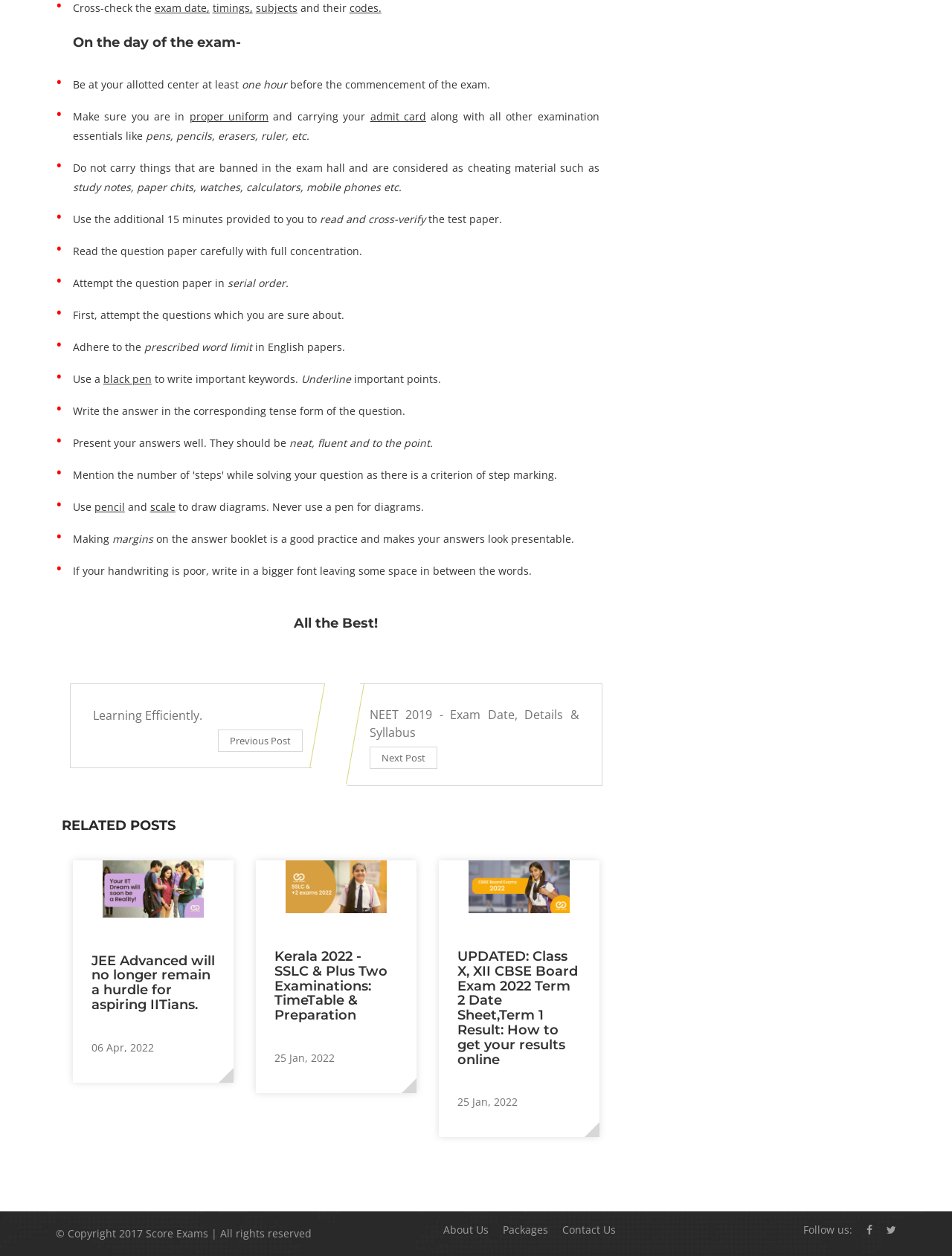Please mark the clickable region by giving the bounding box coordinates needed to complete this instruction: "Click on 'Packages'".

[0.528, 0.974, 0.576, 0.985]